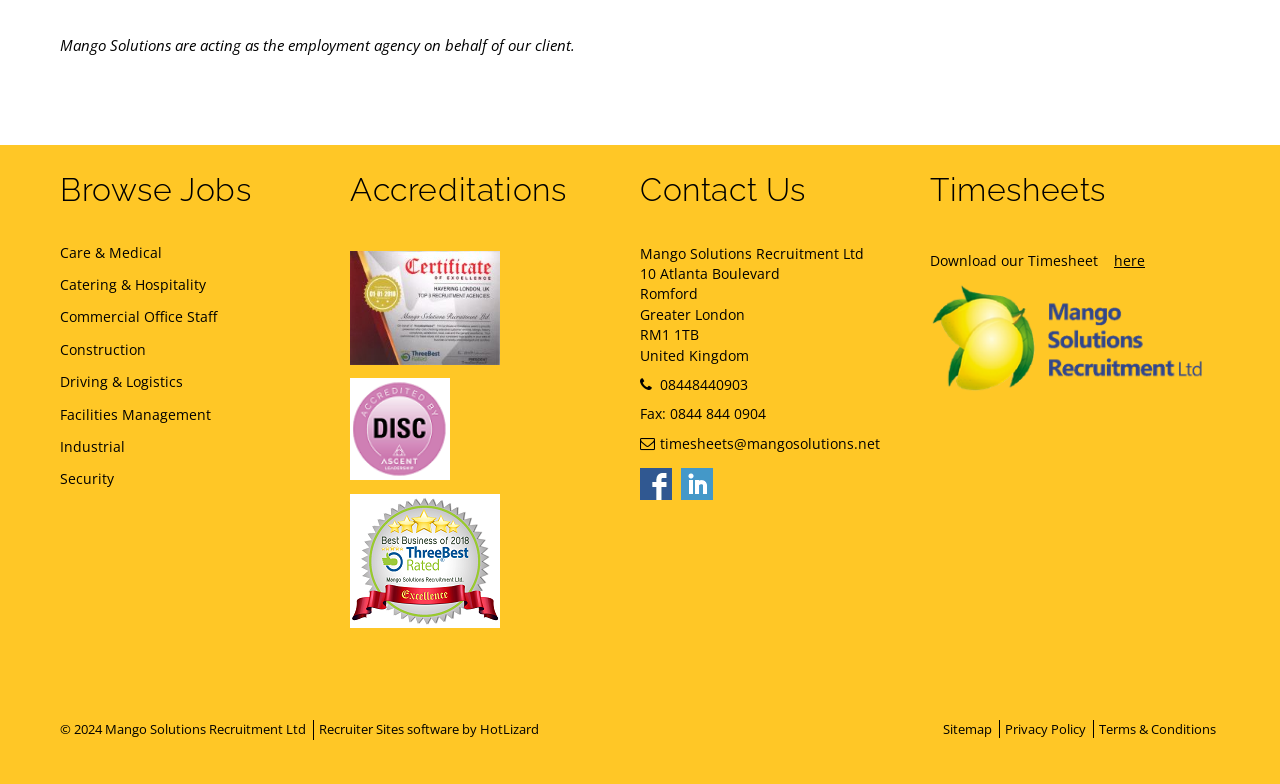Find the bounding box of the web element that fits this description: "title="Follow us on LinkedIn"".

[0.532, 0.597, 0.557, 0.638]